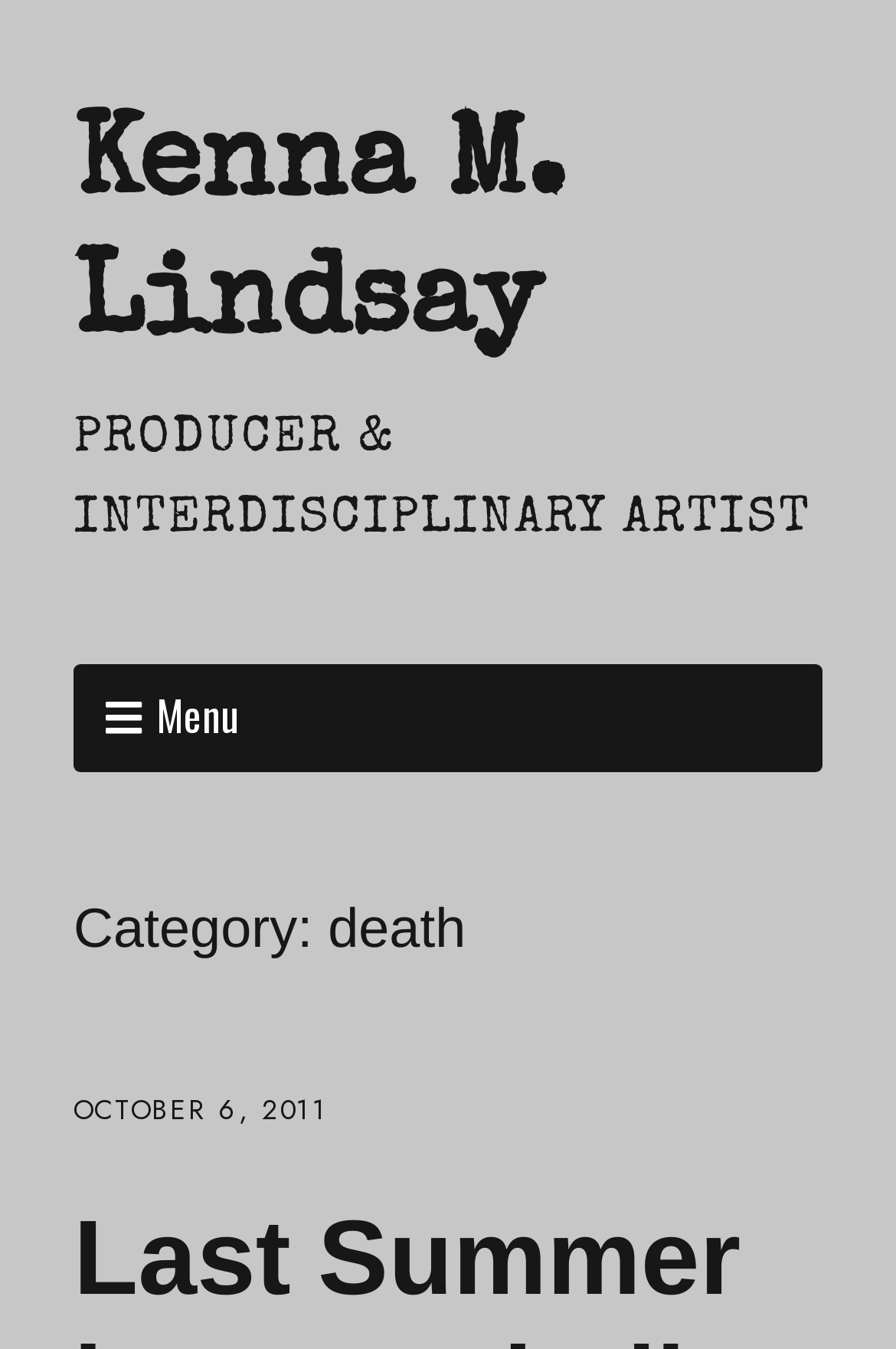Look at the image and answer the question in detail:
How many links are present in the webpage header?

The webpage header has two links: one is 'Kenna M. Lindsay' and the other is 'OCTOBER 6, 2011', which are both present in the header section of the webpage.